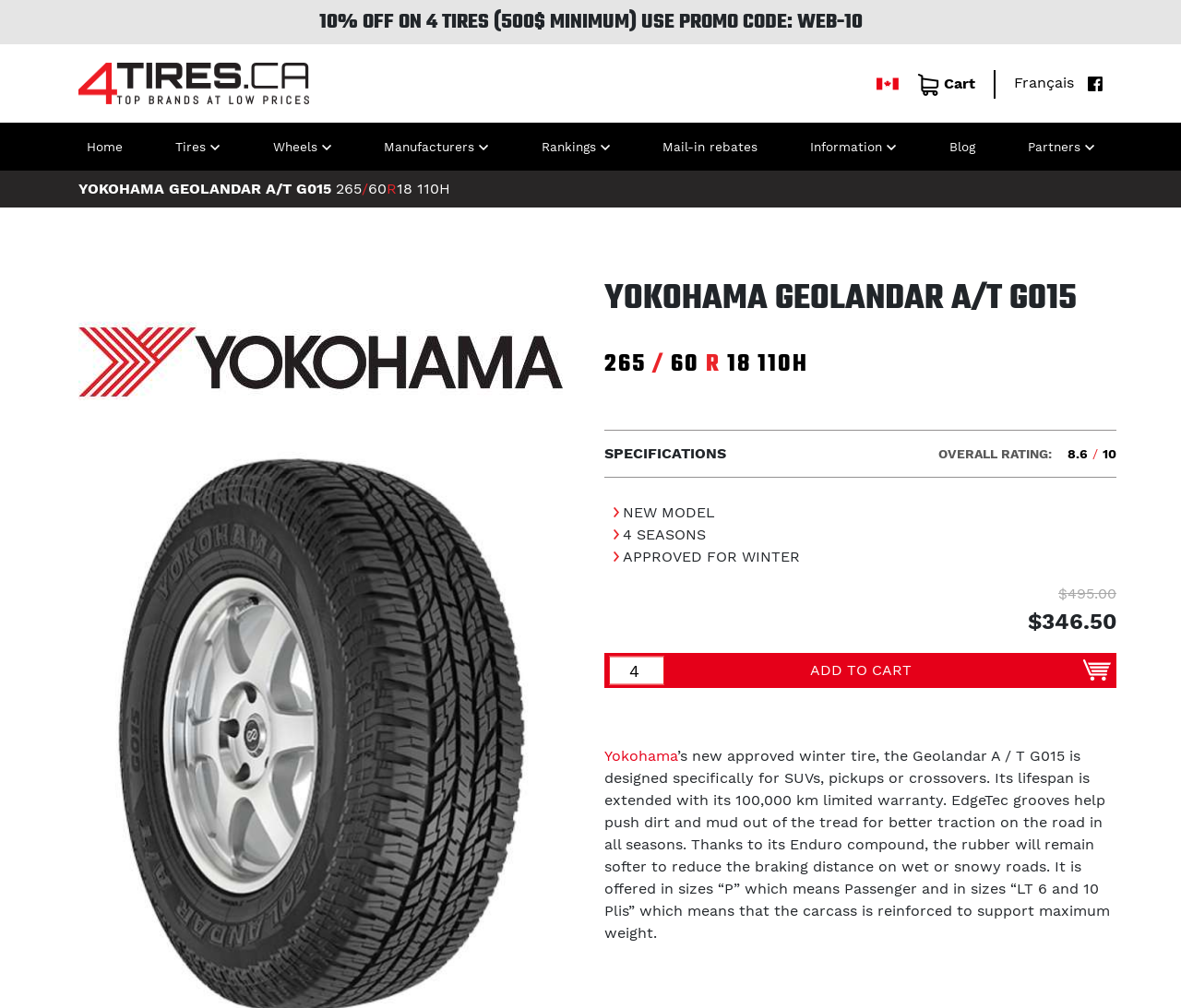Determine the bounding box coordinates of the region I should click to achieve the following instruction: "Change the quantity using the spin button". Ensure the bounding box coordinates are four float numbers between 0 and 1, i.e., [left, top, right, bottom].

[0.516, 0.651, 0.562, 0.679]